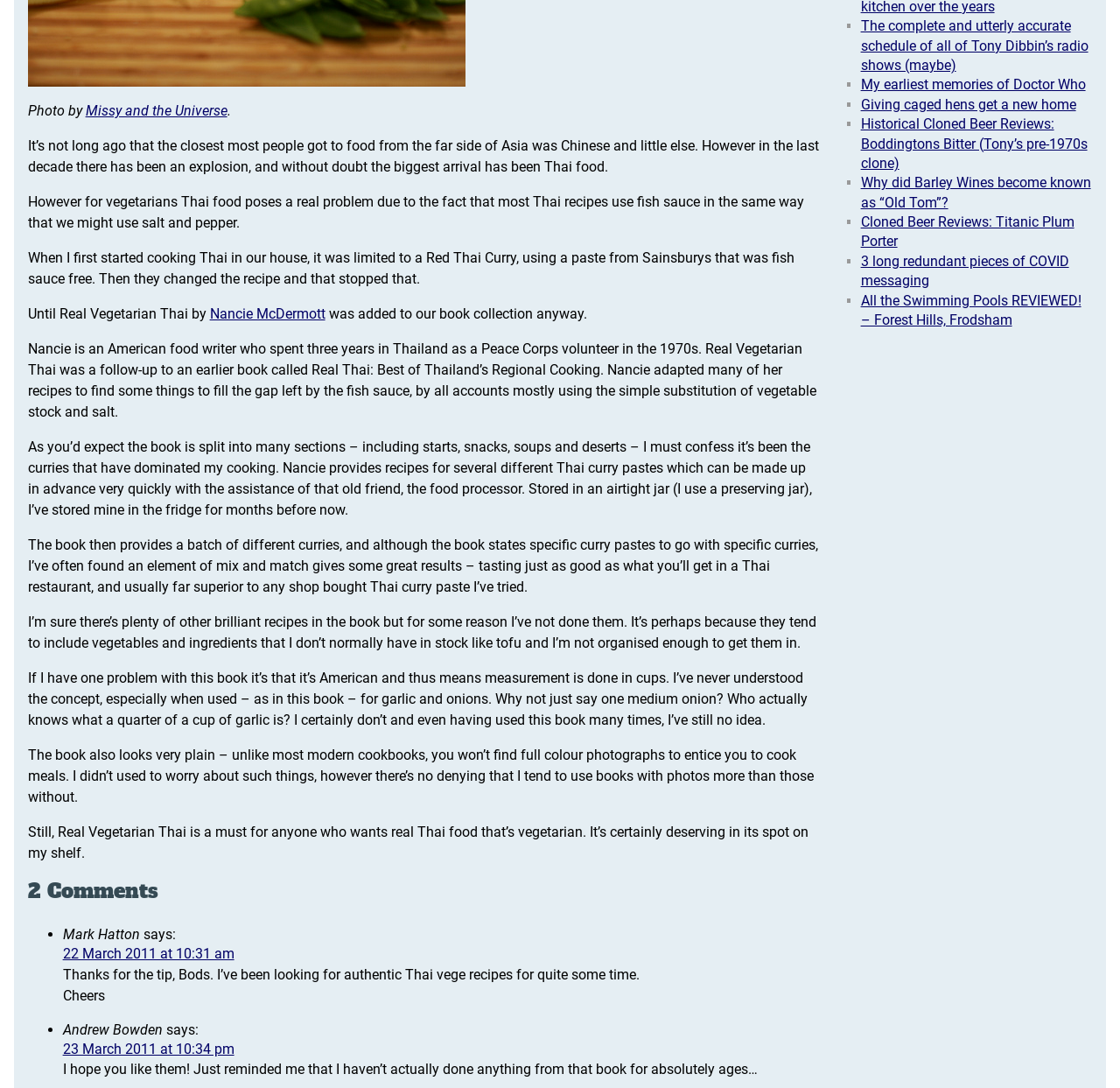Determine the bounding box coordinates of the UI element that matches the following description: "Missy and the Universe". The coordinates should be four float numbers between 0 and 1 in the format [left, top, right, bottom].

[0.076, 0.094, 0.203, 0.109]